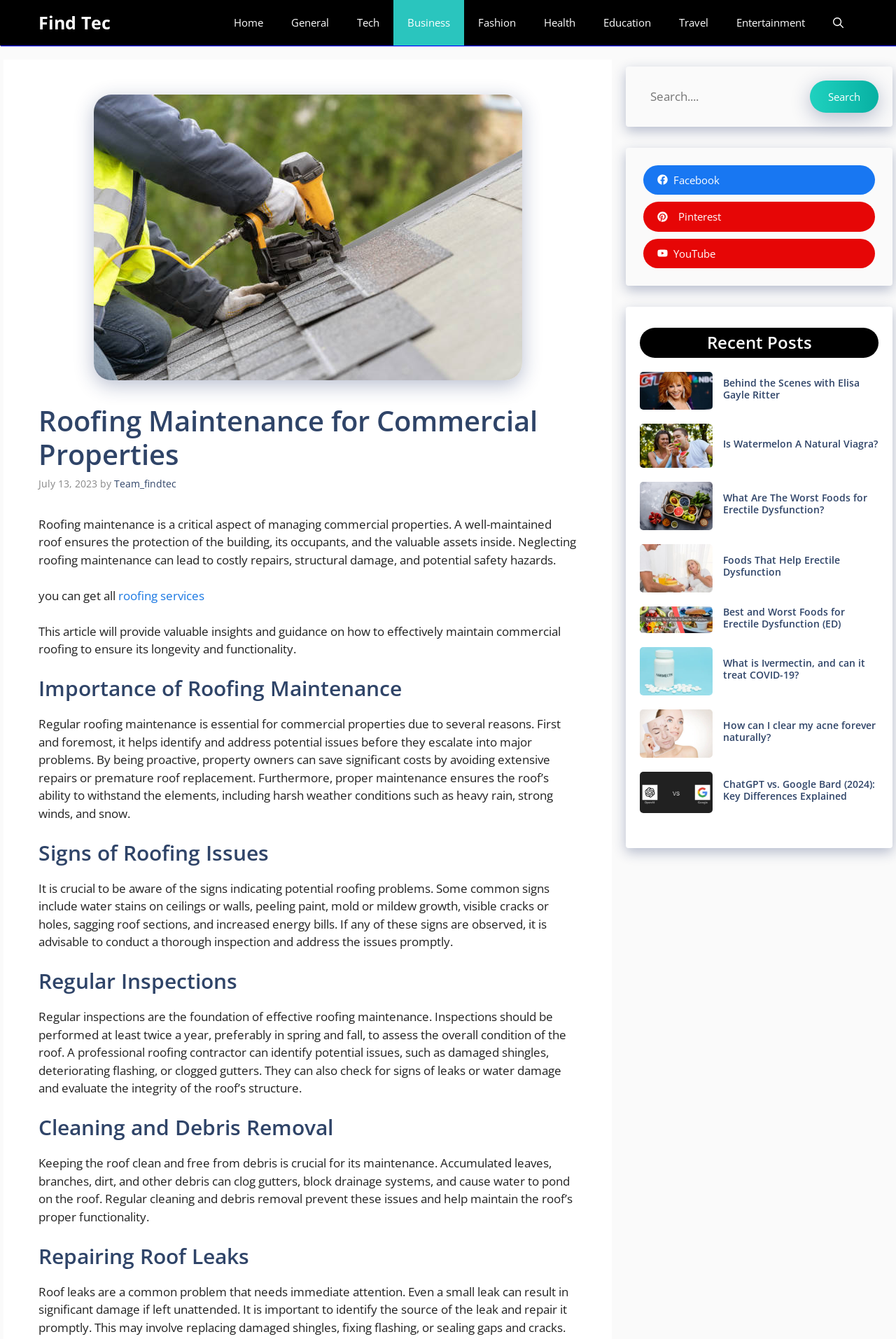Please specify the bounding box coordinates of the clickable section necessary to execute the following command: "Read the 'Importance of Roofing Maintenance' section".

[0.043, 0.505, 0.644, 0.524]